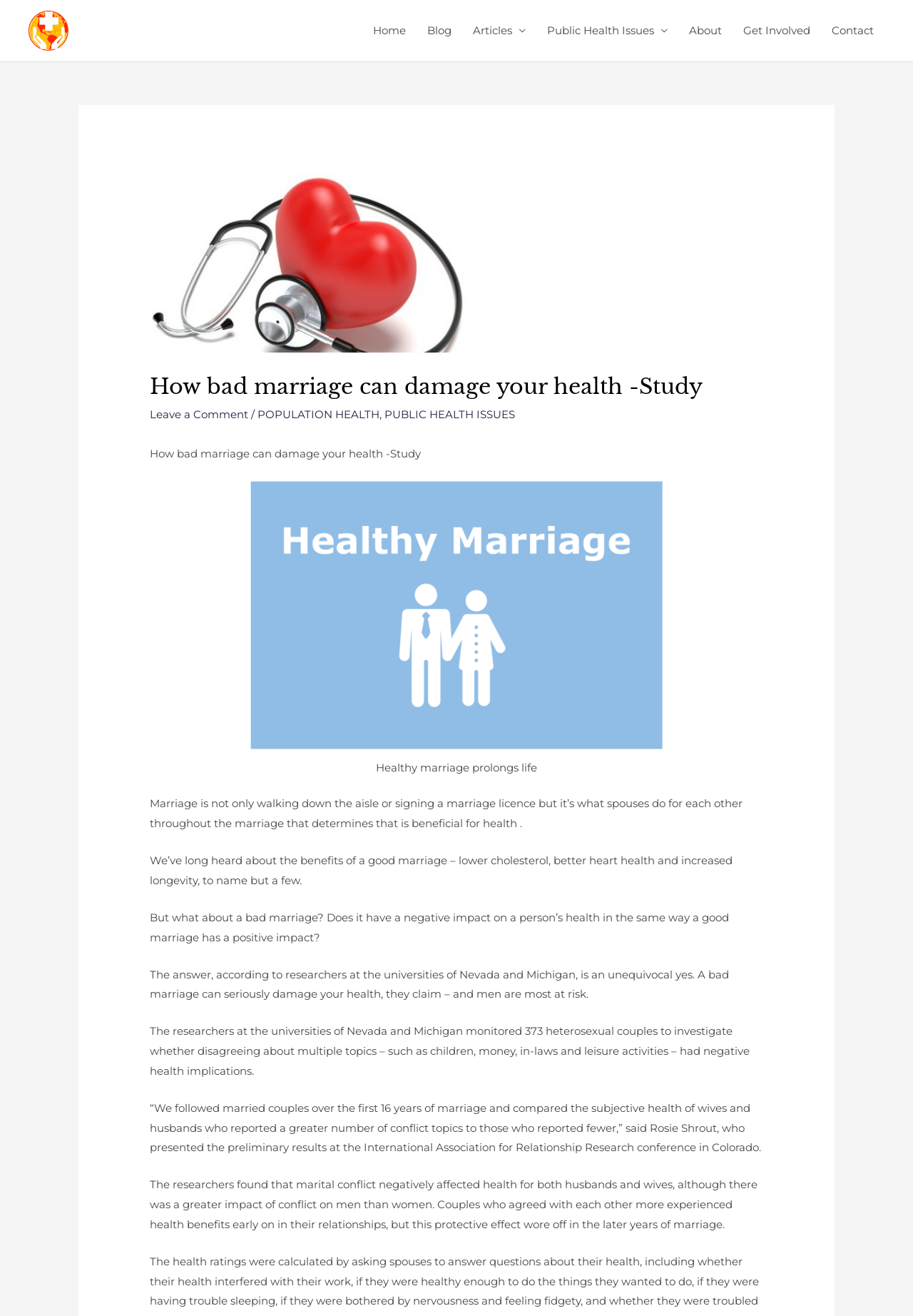Identify the bounding box coordinates of the specific part of the webpage to click to complete this instruction: "Click the 'Home' link".

[0.397, 0.007, 0.456, 0.04]